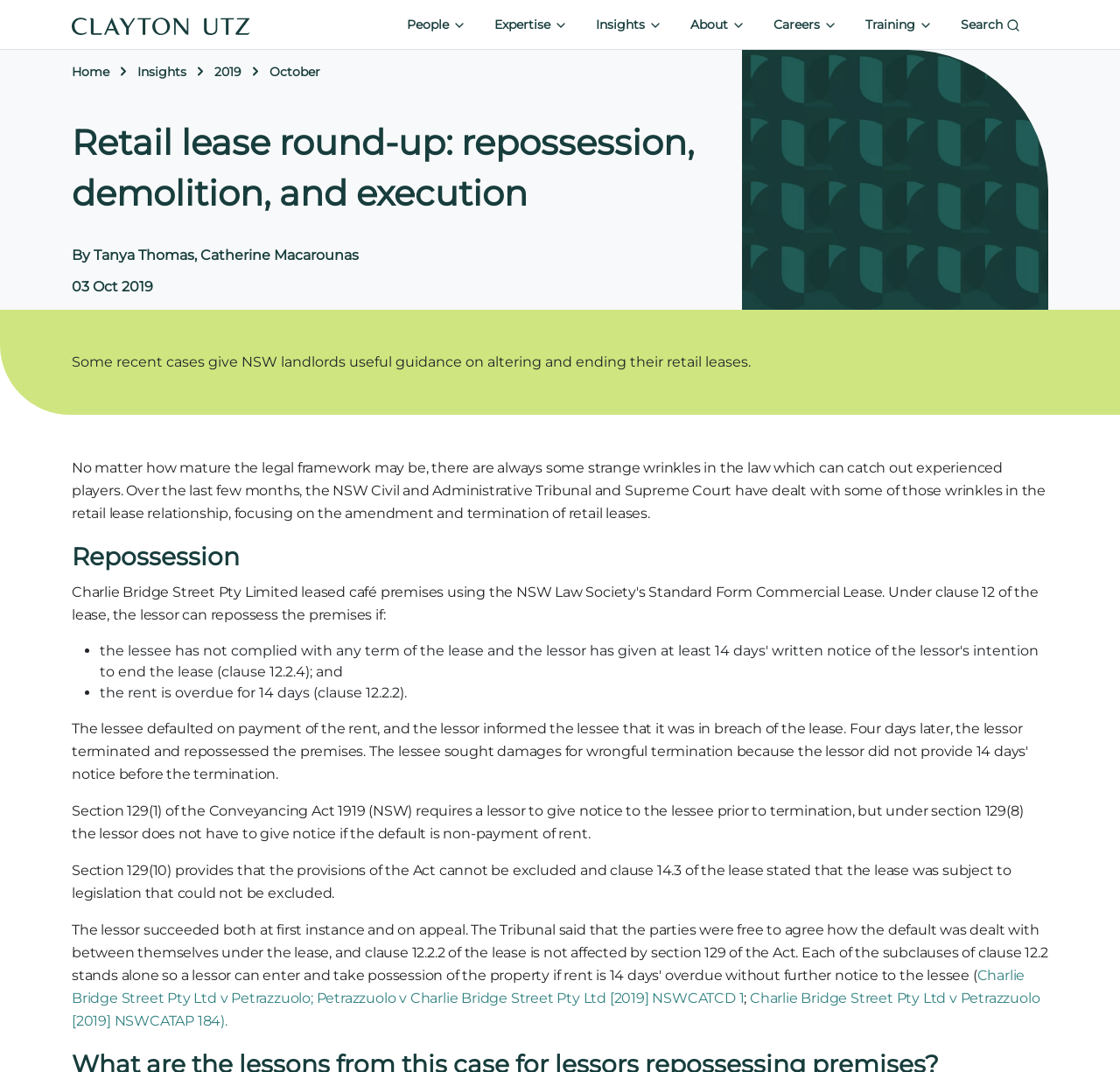Please identify the bounding box coordinates of the region to click in order to complete the given instruction: "Click the 'Charlie Bridge Street Pty Ltd v Petrazzuolo; Petrazzuolo v Charlie Bridge Street Pty Ltd [2019] NSWCATCD 1' link". The coordinates should be four float numbers between 0 and 1, i.e., [left, top, right, bottom].

[0.064, 0.902, 0.915, 0.939]